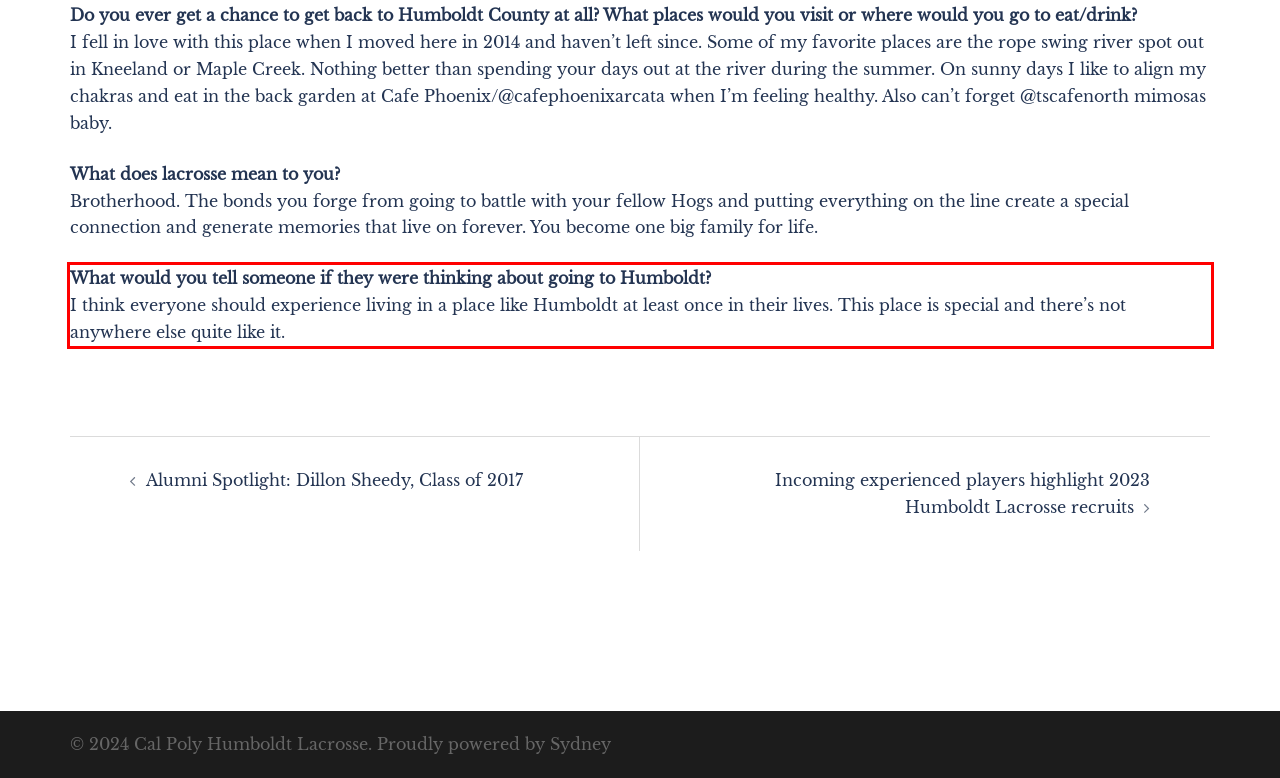Identify and extract the text within the red rectangle in the screenshot of the webpage.

What would you tell someone if they were thinking about going to Humboldt? I think everyone should experience living in a place like Humboldt at least once in their lives. This place is special and there’s not anywhere else quite like it.